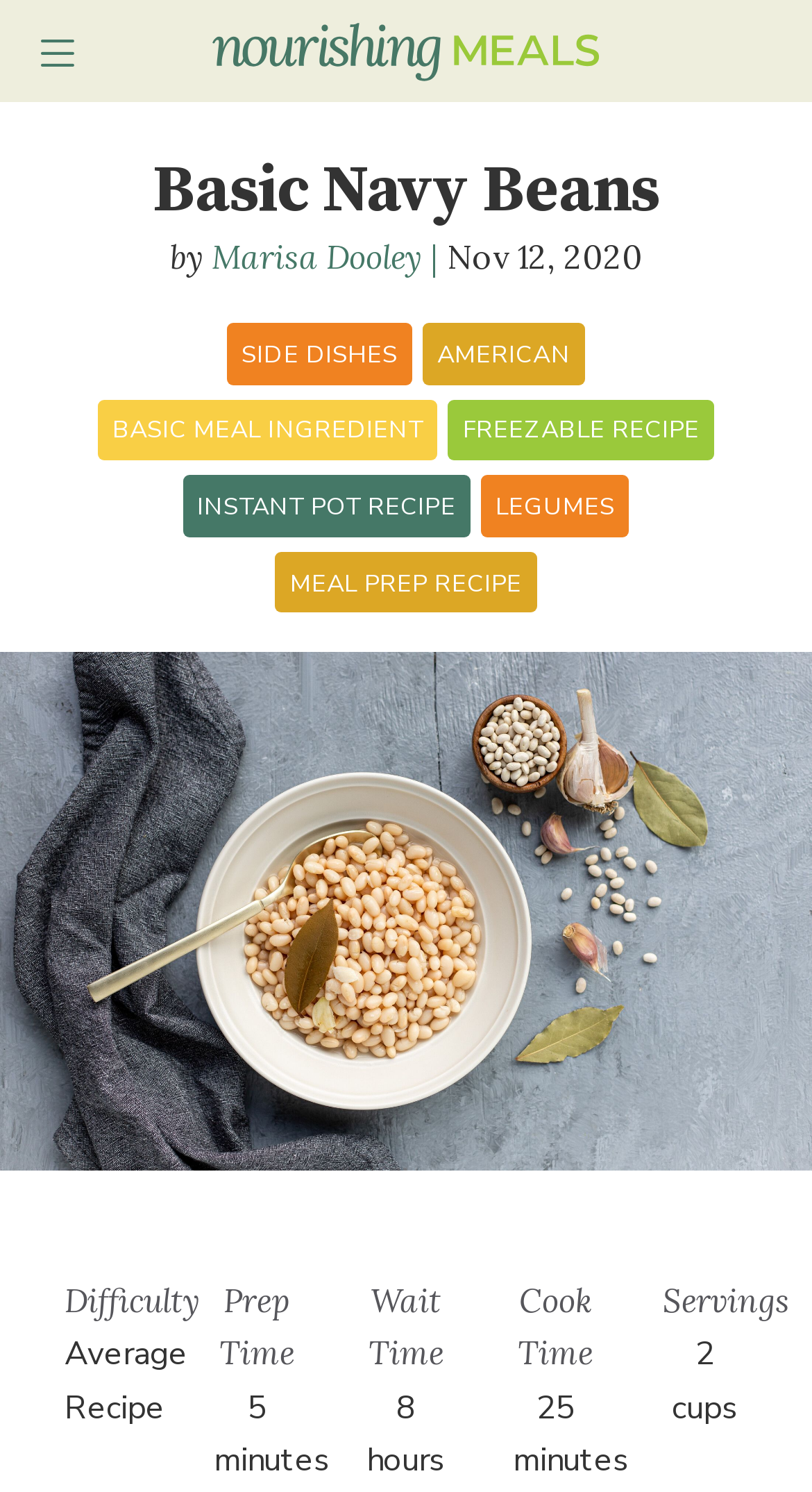Please identify the bounding box coordinates of the region to click in order to complete the given instruction: "Visit the RECIPES page". The coordinates should be four float numbers between 0 and 1, i.e., [left, top, right, bottom].

[0.375, 0.268, 0.621, 0.322]